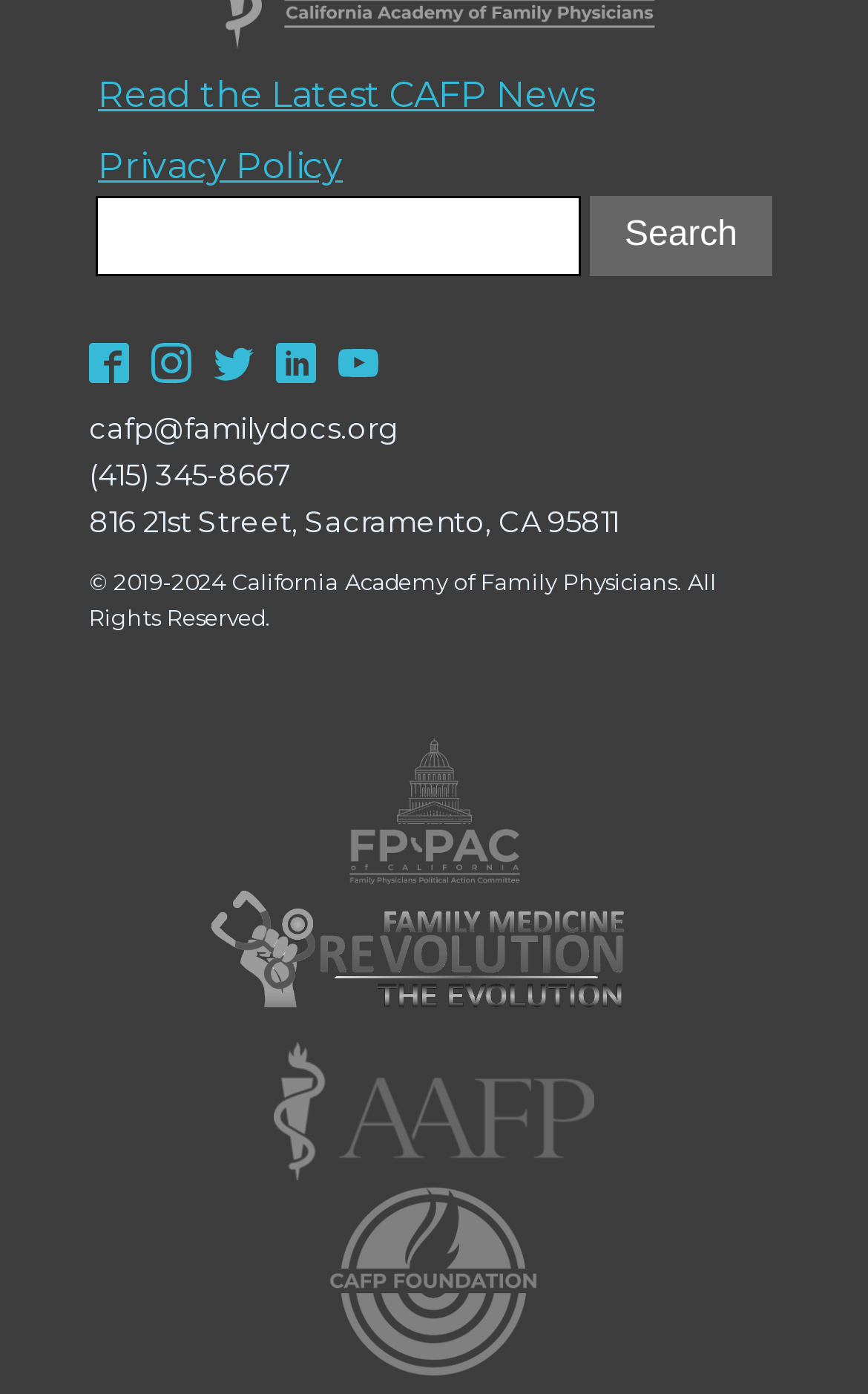Determine the bounding box for the UI element as described: "value="Search"". The coordinates should be represented as four float numbers between 0 and 1, formatted as [left, top, right, bottom].

[0.679, 0.14, 0.891, 0.198]